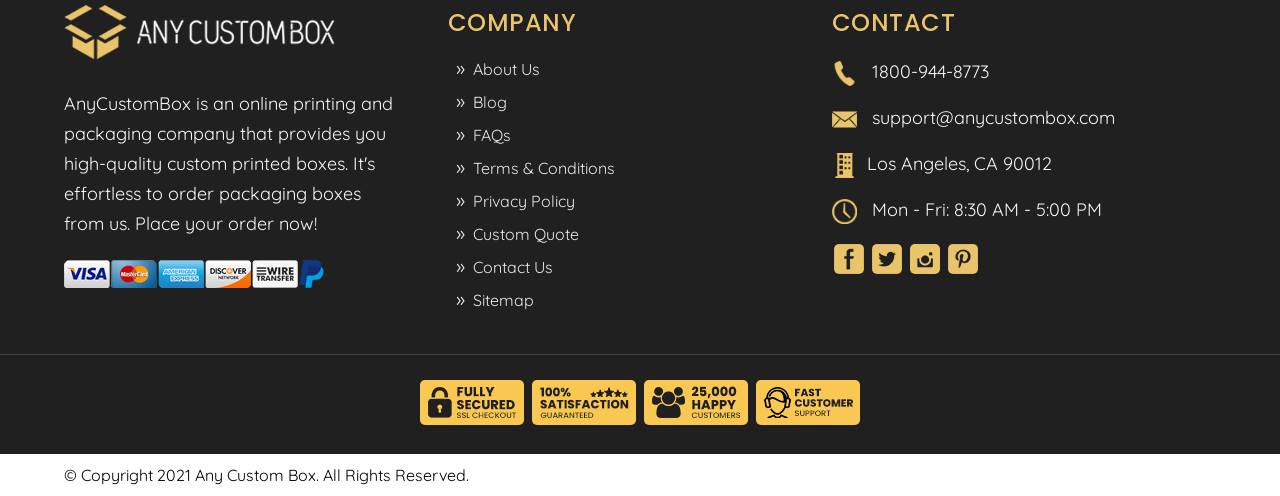Show the bounding box coordinates of the region that should be clicked to follow the instruction: "Check the company's operating hours."

[0.677, 0.4, 0.861, 0.446]